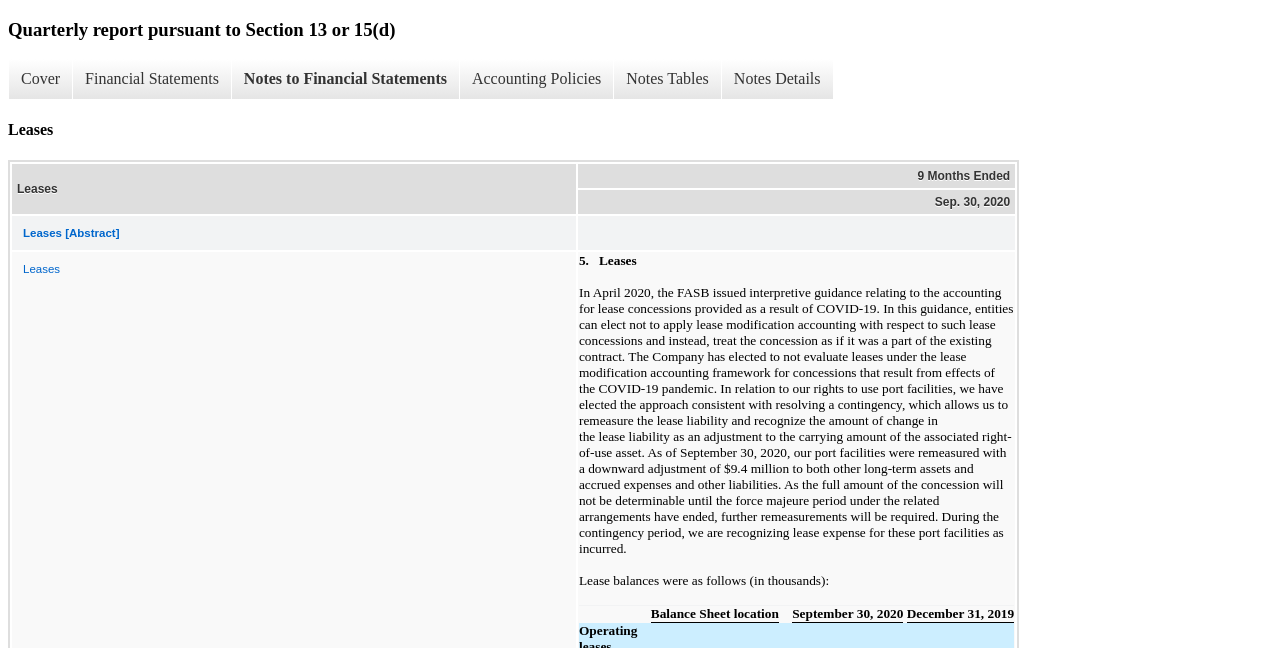Describe all the key features and sections of the webpage thoroughly.

The webpage appears to be a quarterly report from Norwegian Cruise Line Holdings Ltd. pursuant to Section 13 or 15(d). At the top, there is a heading with the title of the report. Below the title, there are seven links: "Cover", "Financial Statements", "Notes to Financial Statements", "Accounting Policies", "Notes Tables", and "Notes Details". 

Further down, there is a heading titled "Leases". Below this heading, there is a table with two columns, "Leases" and "9 Months Ended". The table has three rows, with the first row containing a link to "Leases [Abstract]" and a blank cell. The second row has a date "Sep. 30, 2020" in the second column. The third row has a link to "Leases" in the first column and a blank cell in the second column. 

When clicking on the "Leases" link, a new table appears with multiple rows and columns. The columns are not labeled, but the rows contain various pieces of information, including dates and descriptions.